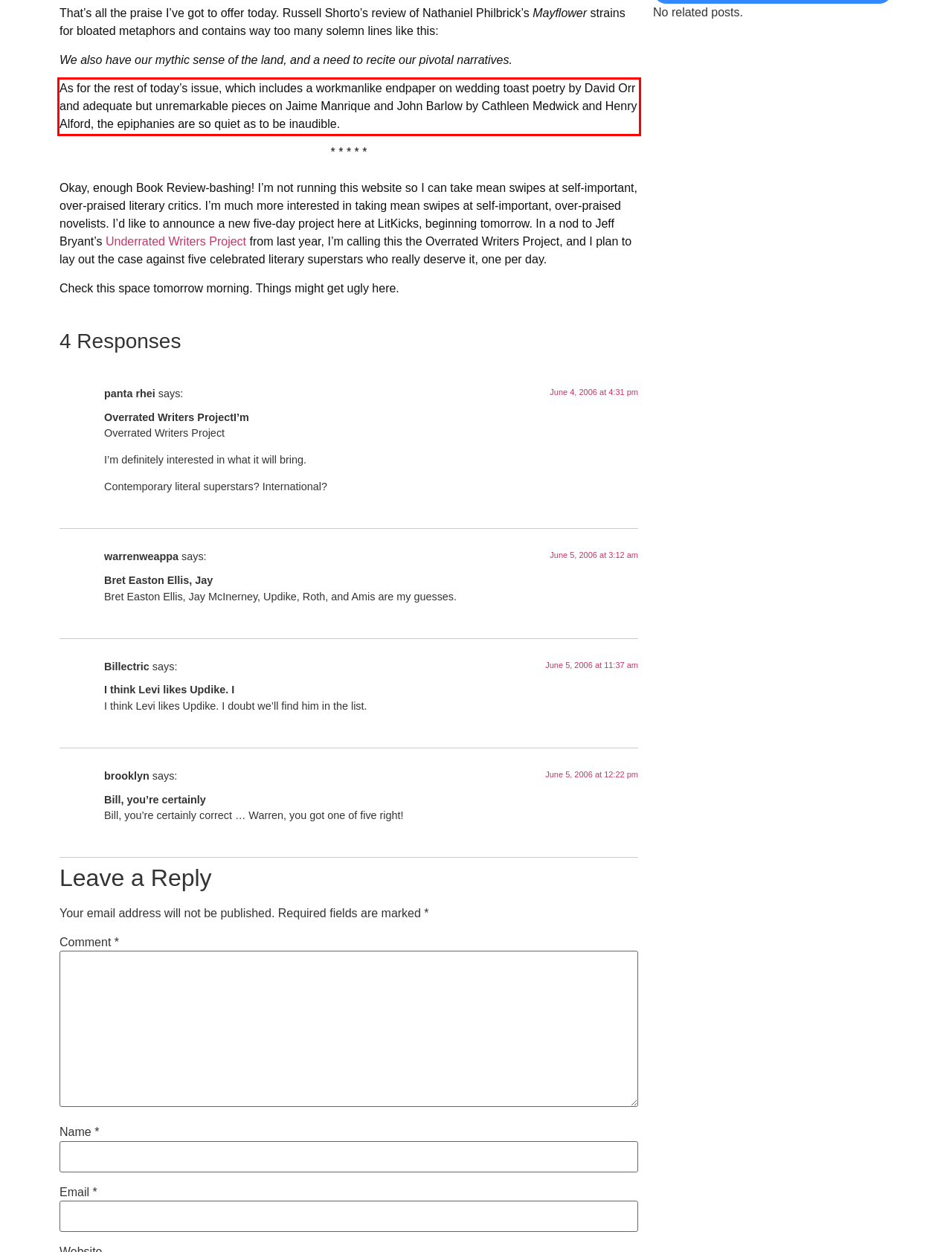You have a screenshot of a webpage where a UI element is enclosed in a red rectangle. Perform OCR to capture the text inside this red rectangle.

As for the rest of today’s issue, which includes a workmanlike endpaper on wedding toast poetry by David Orr and adequate but unremarkable pieces on Jaime Manrique and John Barlow by Cathleen Medwick and Henry Alford, the epiphanies are so quiet as to be inaudible.